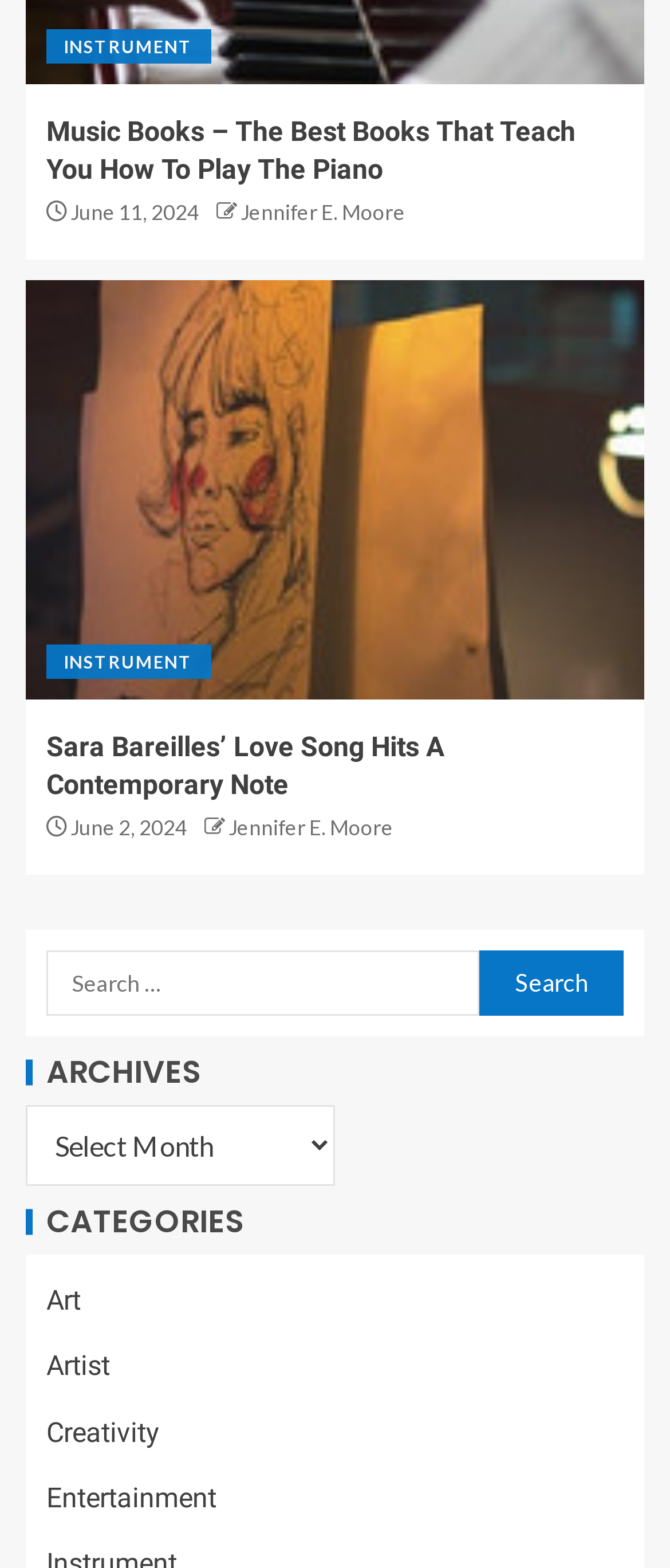Please give a one-word or short phrase response to the following question: 
What is the purpose of the search box?

To search the website